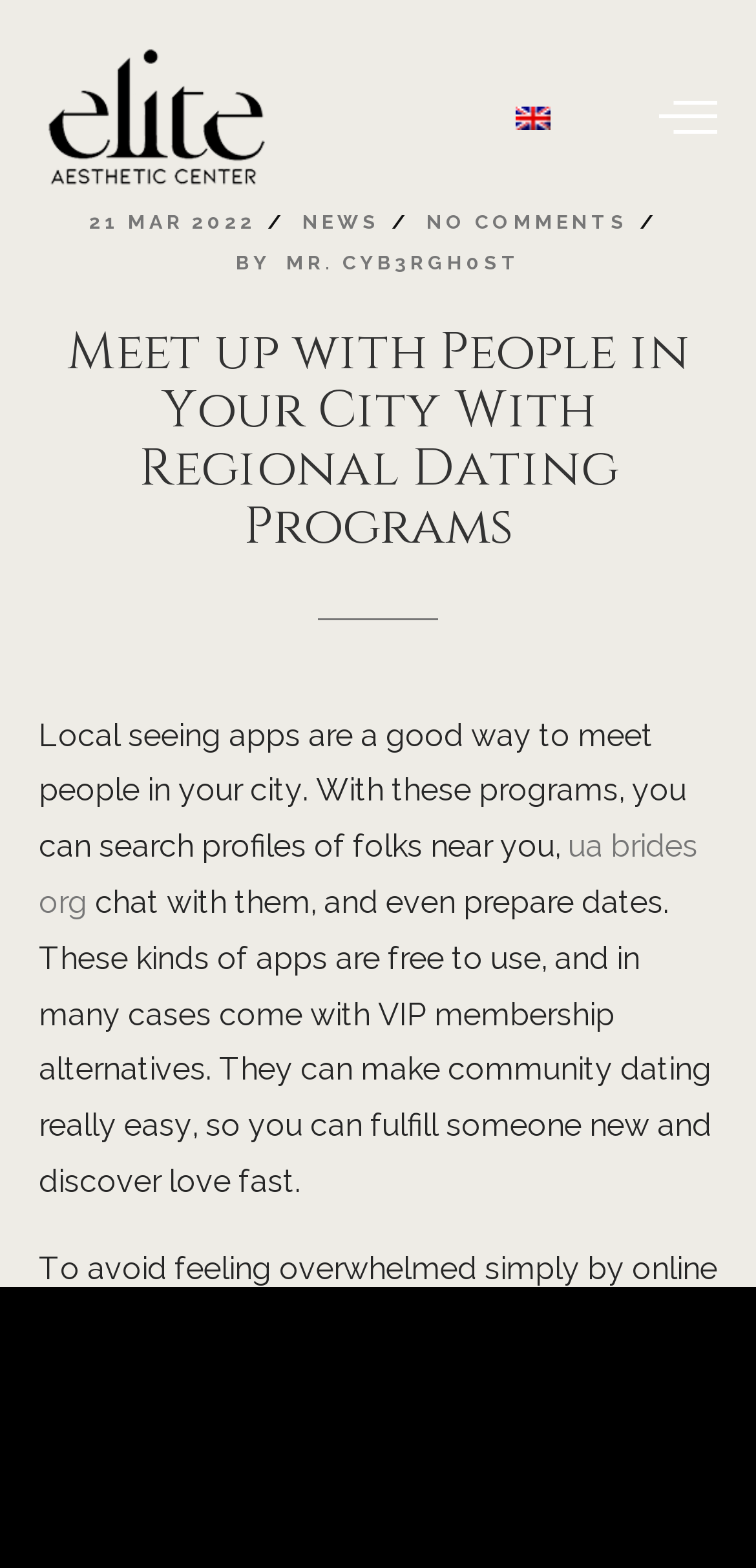Identify and extract the main heading of the webpage.

Meet up with People in
Your City With
Regional Dating
Programs